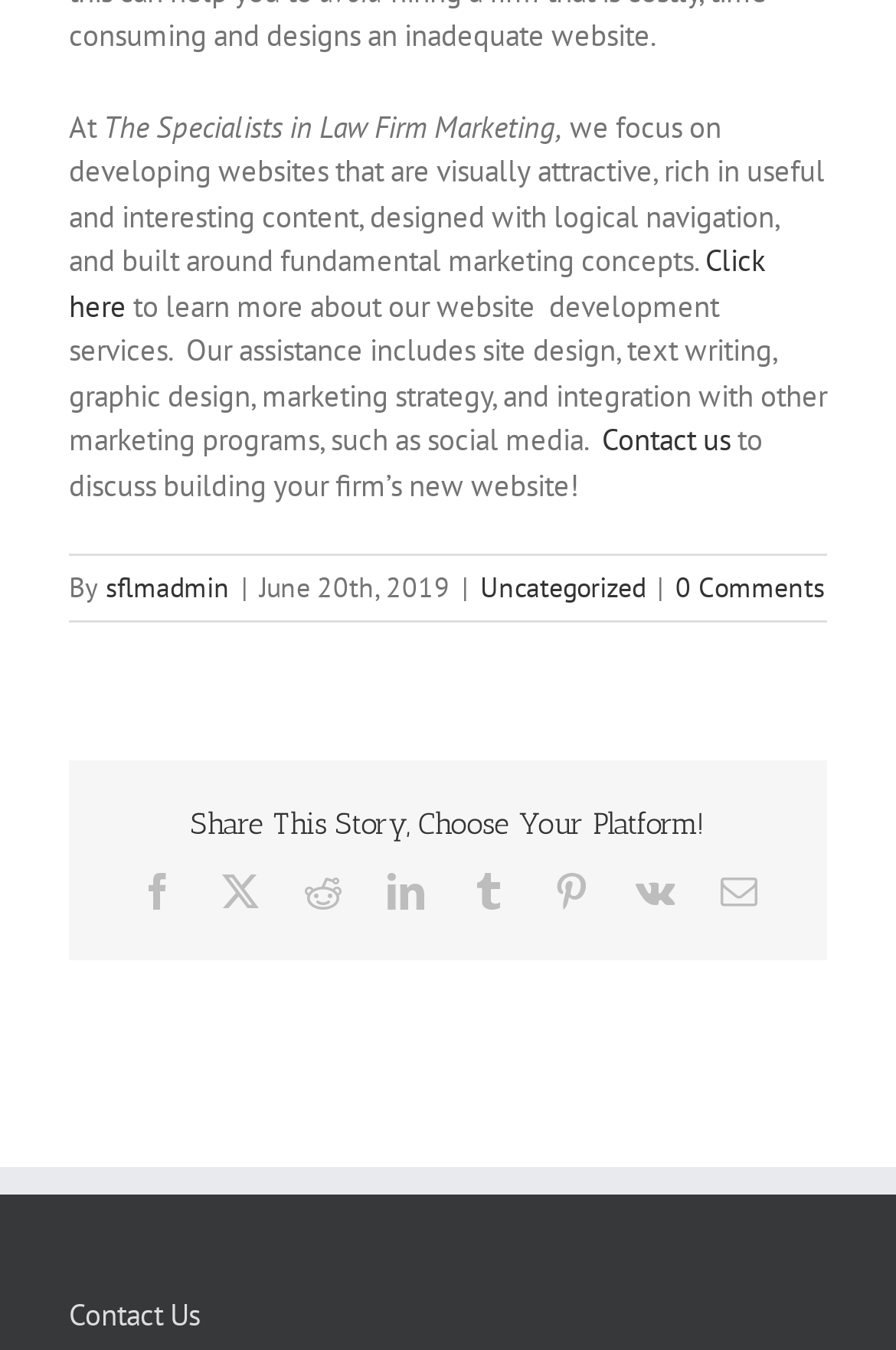Find the bounding box of the web element that fits this description: "LinkedIn".

[0.432, 0.646, 0.473, 0.673]